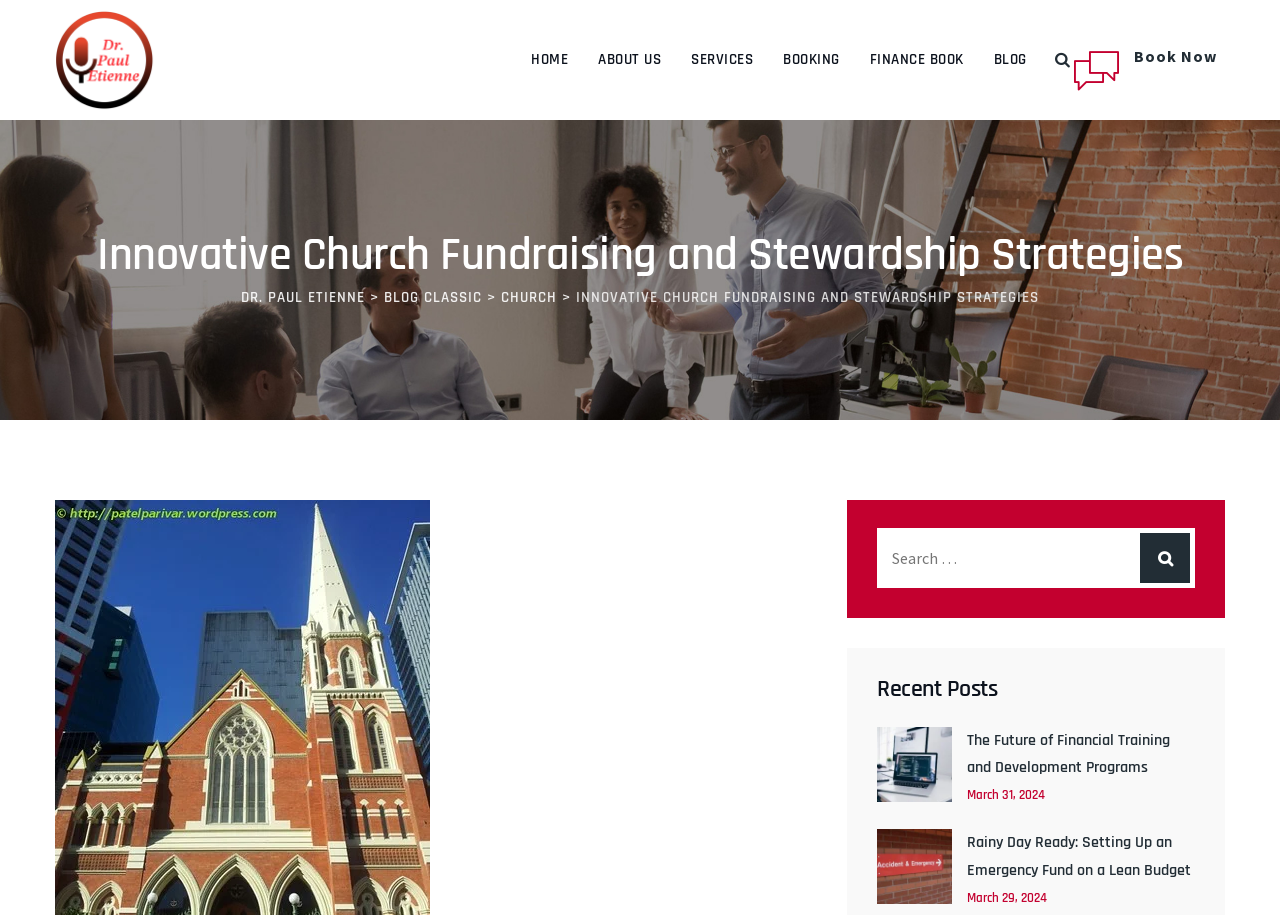Bounding box coordinates should be provided in the format (top-left x, top-left y, bottom-right x, bottom-right y) with all values between 0 and 1. Identify the bounding box for this UI element: Blog Classic

[0.3, 0.315, 0.377, 0.336]